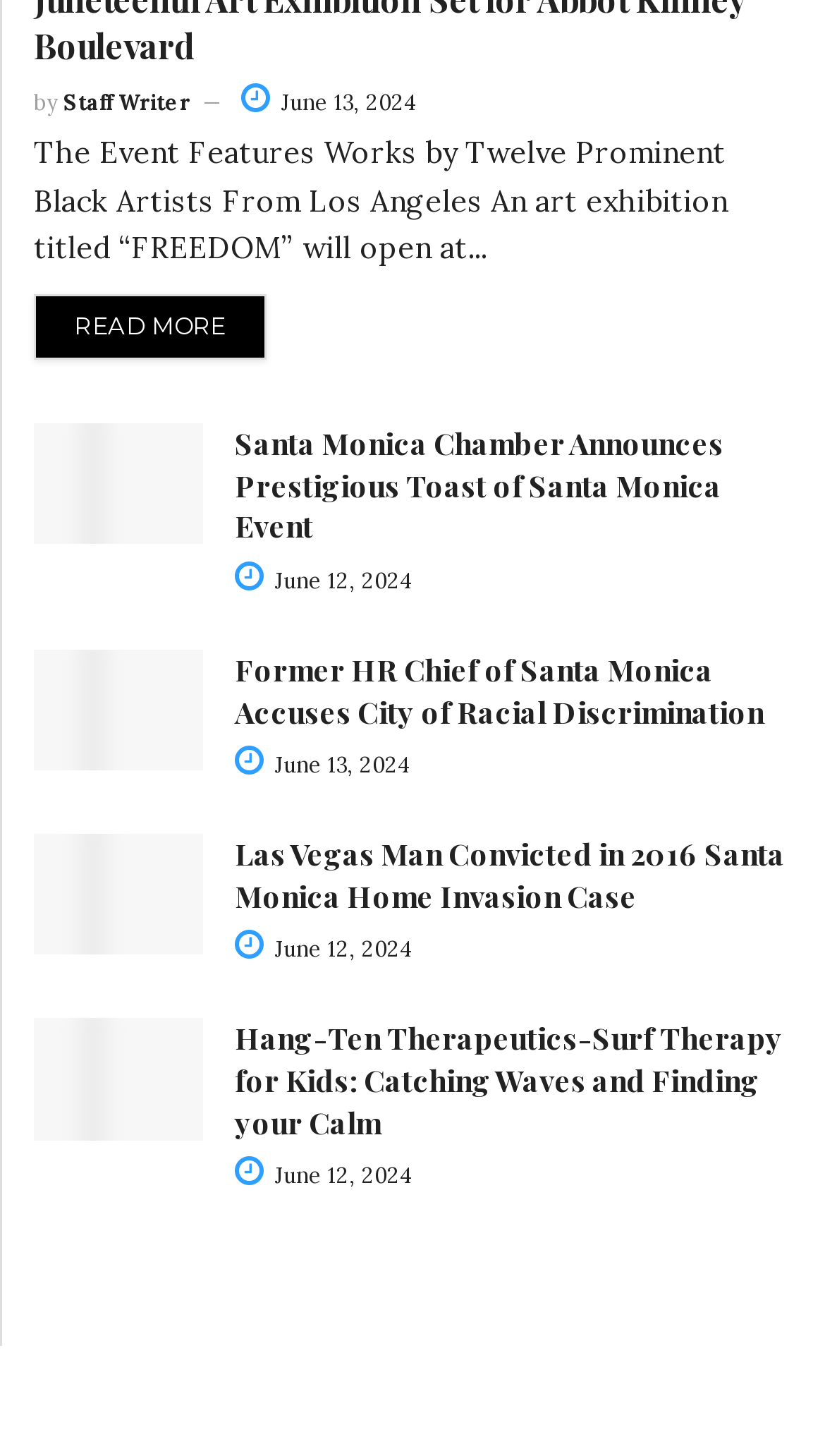Please identify the bounding box coordinates of the area that needs to be clicked to fulfill the following instruction: "Learn more about the Las Vegas Man's conviction in 2016 Santa Monica Home Invasion Case."

[0.041, 0.573, 0.246, 0.656]